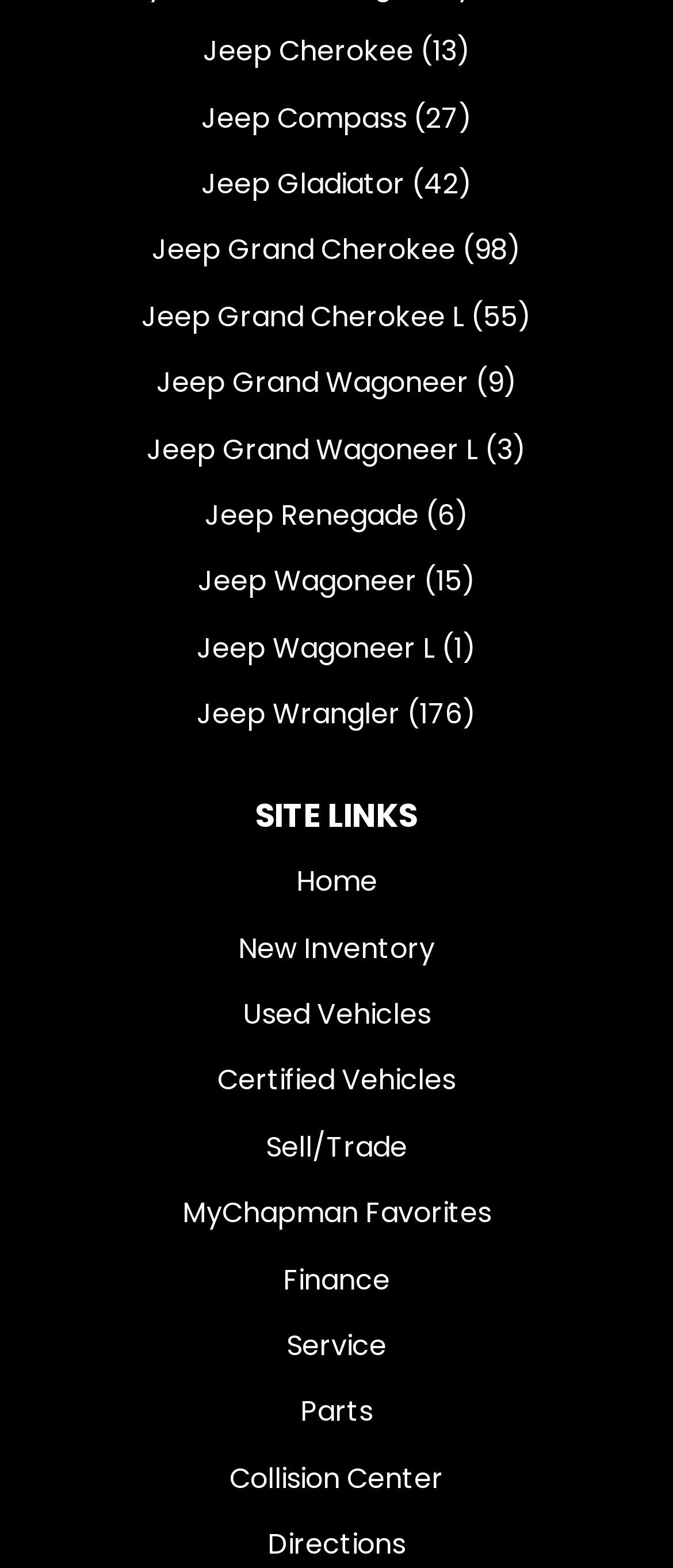What is the first Jeep model listed?
Answer the question with a detailed explanation, including all necessary information.

I looked at the links at the top of the page and found that the first one is 'Jeep Cherokee (13)'.